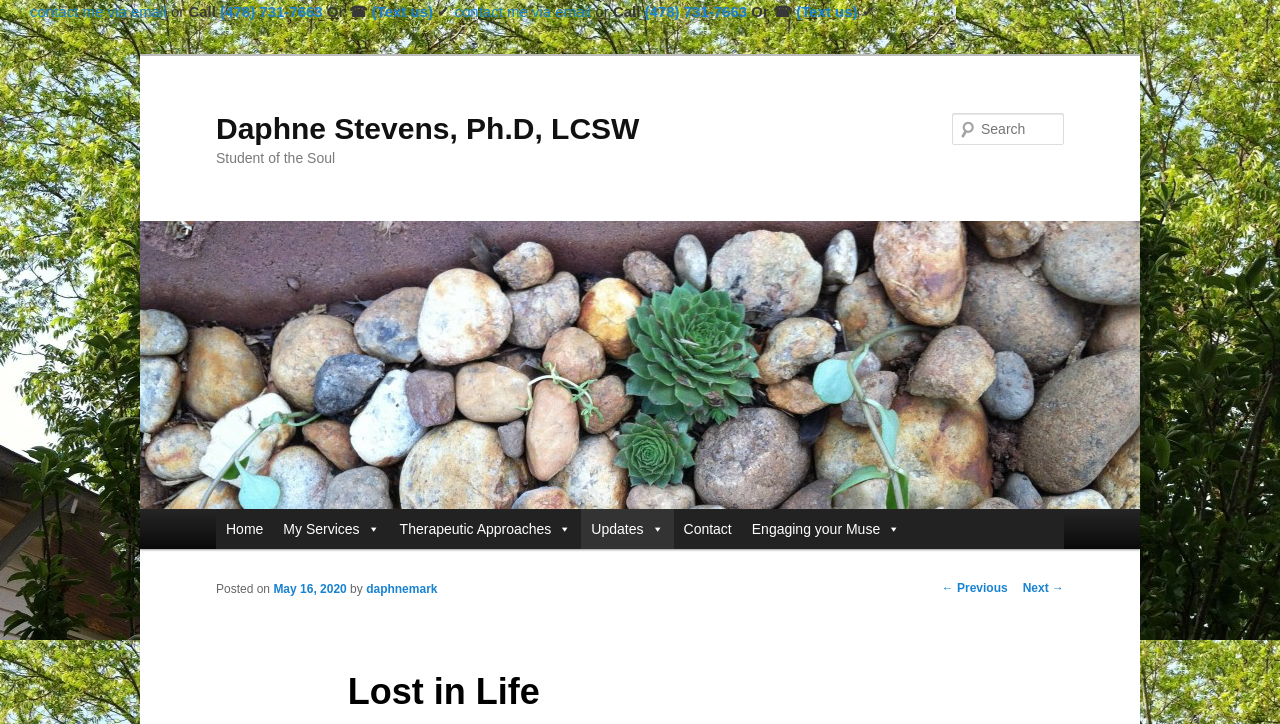Highlight the bounding box coordinates of the element that should be clicked to carry out the following instruction: "Read the blog". The coordinates must be given as four float numbers ranging from 0 to 1, i.e., [left, top, right, bottom].

None